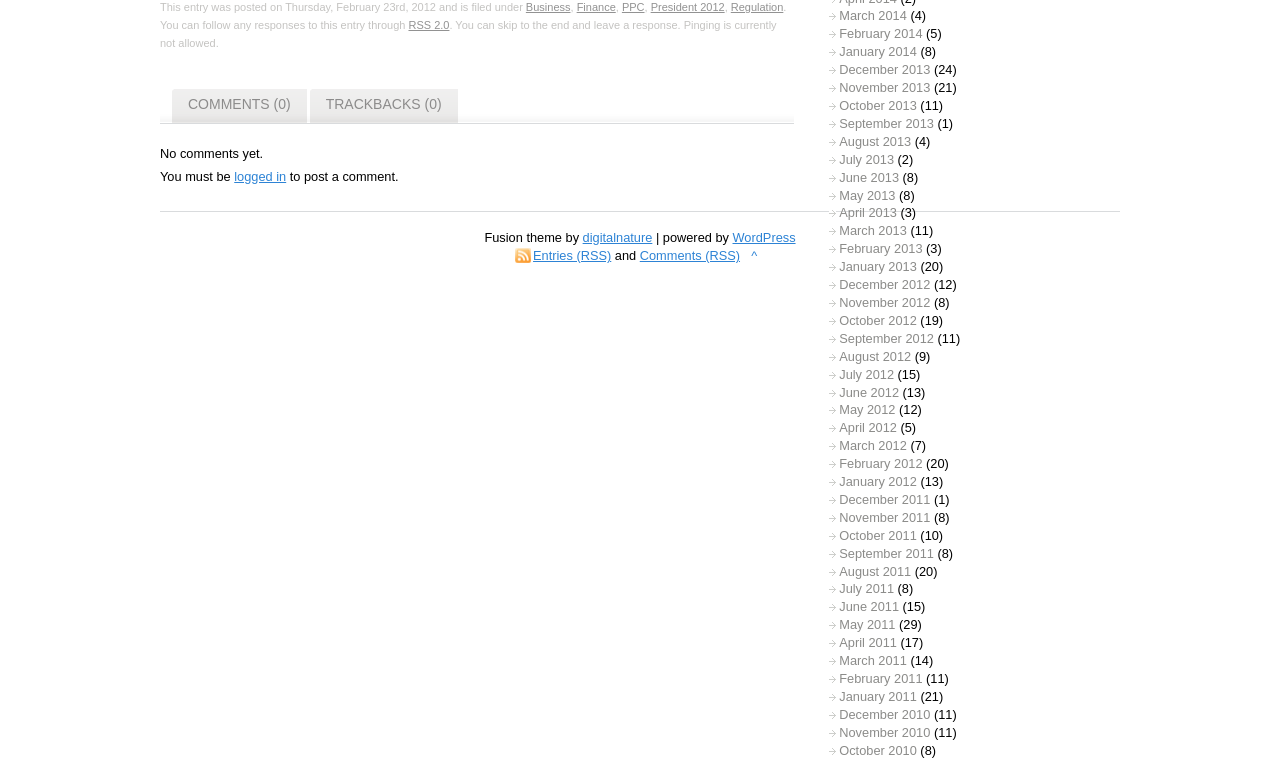Extract the bounding box coordinates for the UI element described as: "Business".

[0.411, 0.001, 0.446, 0.017]